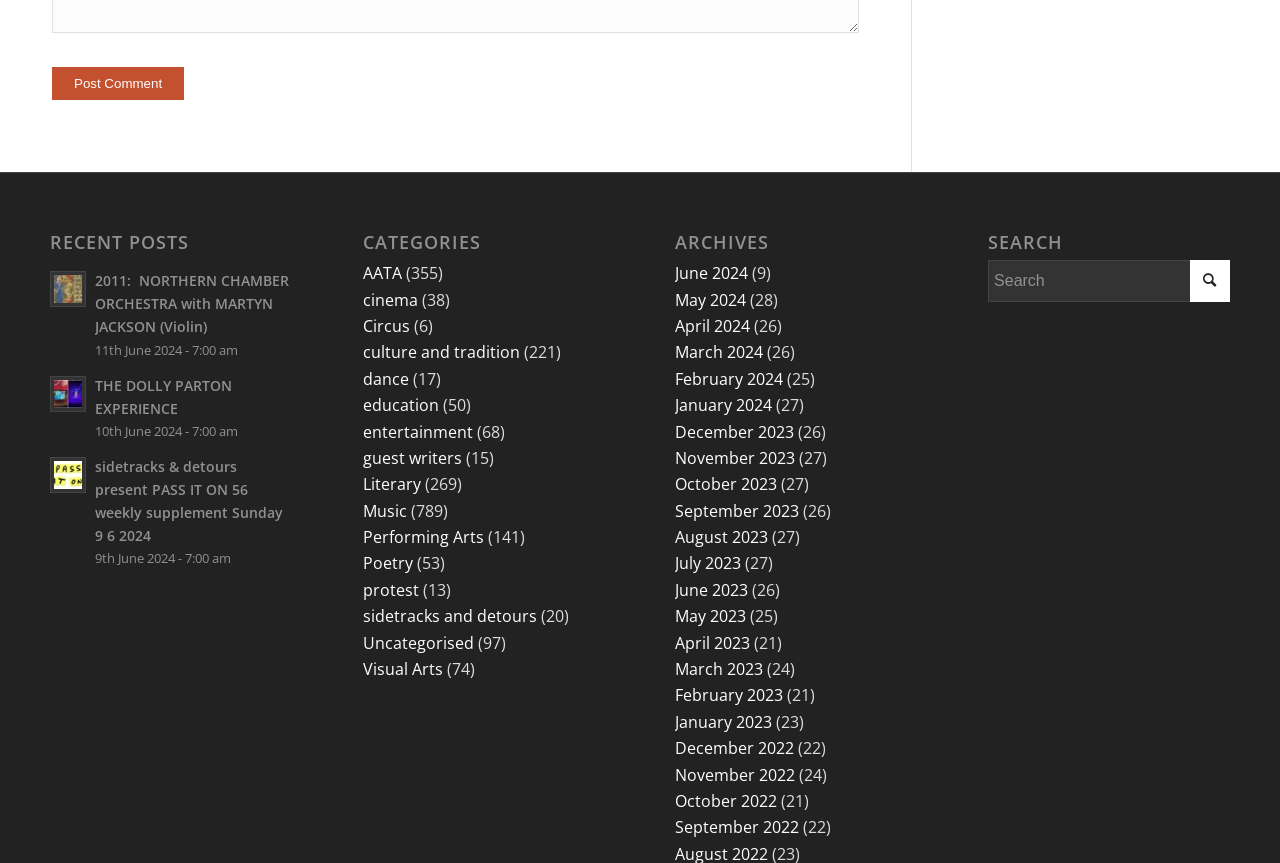Pinpoint the bounding box coordinates of the element to be clicked to execute the instruction: "Browse categories".

[0.283, 0.27, 0.472, 0.292]